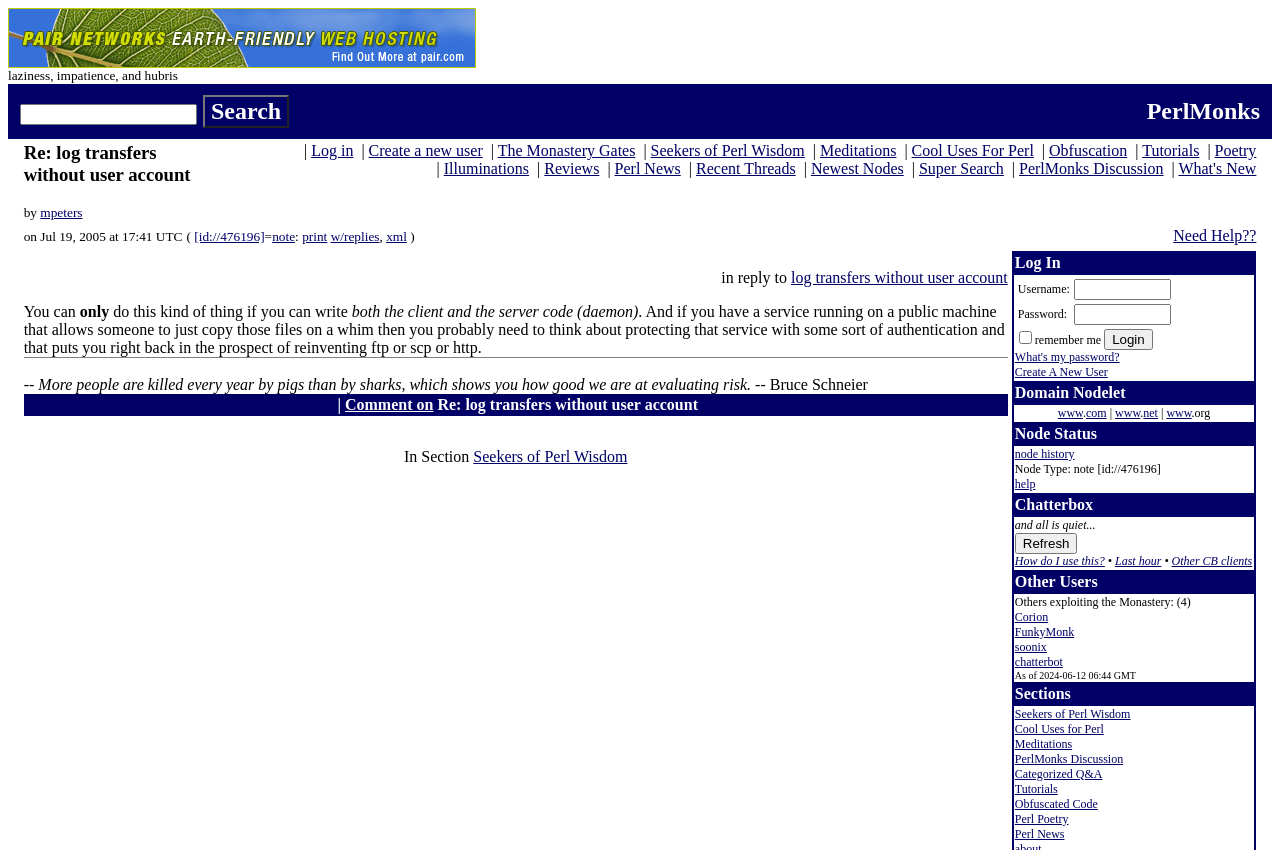Answer the question in a single word or phrase:
What is the topic of the discussion?

log transfers without user account